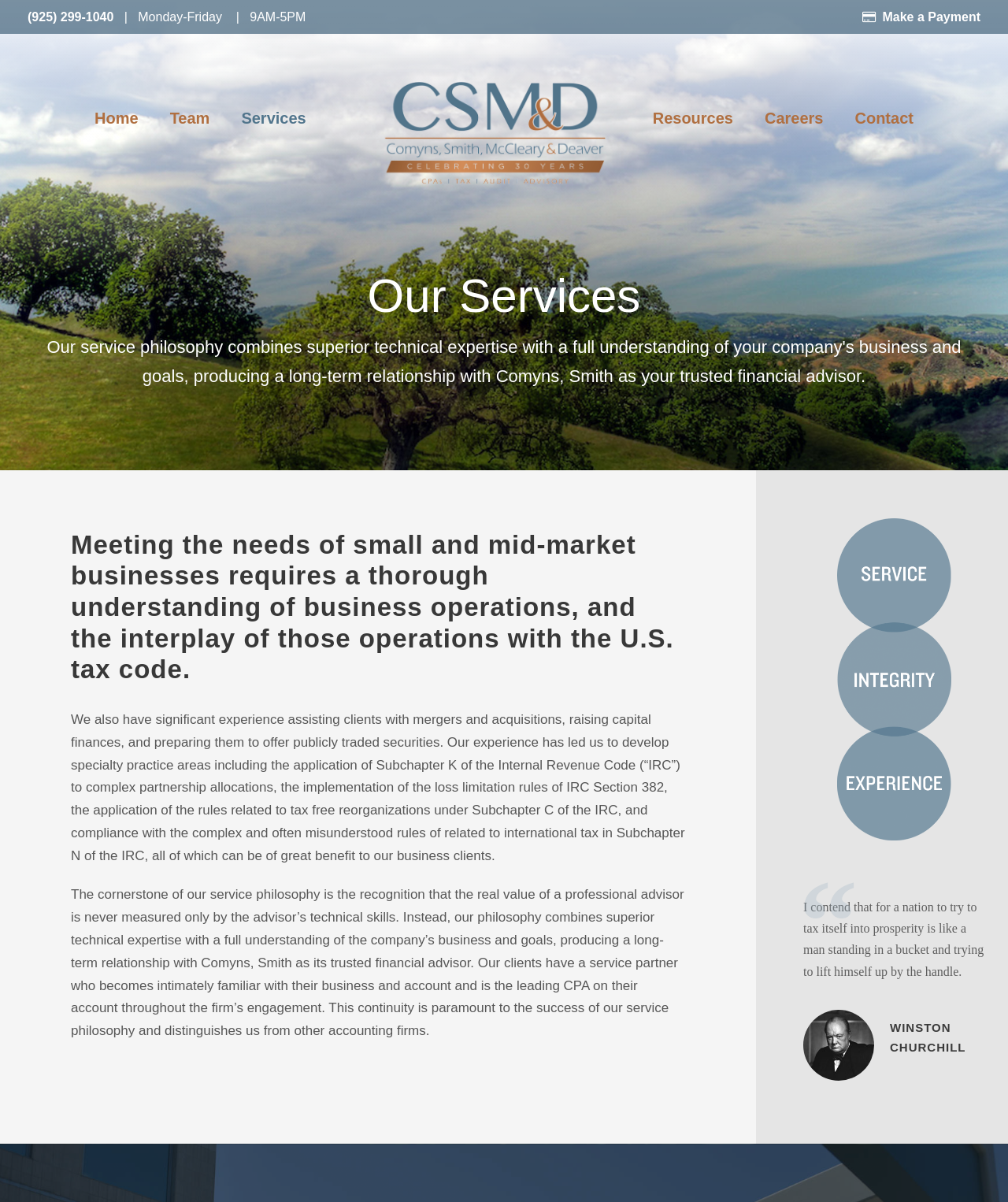Determine the bounding box coordinates of the clickable element to complete this instruction: "Learn about the team". Provide the coordinates in the format of four float numbers between 0 and 1, [left, top, right, bottom].

[0.168, 0.068, 0.208, 0.11]